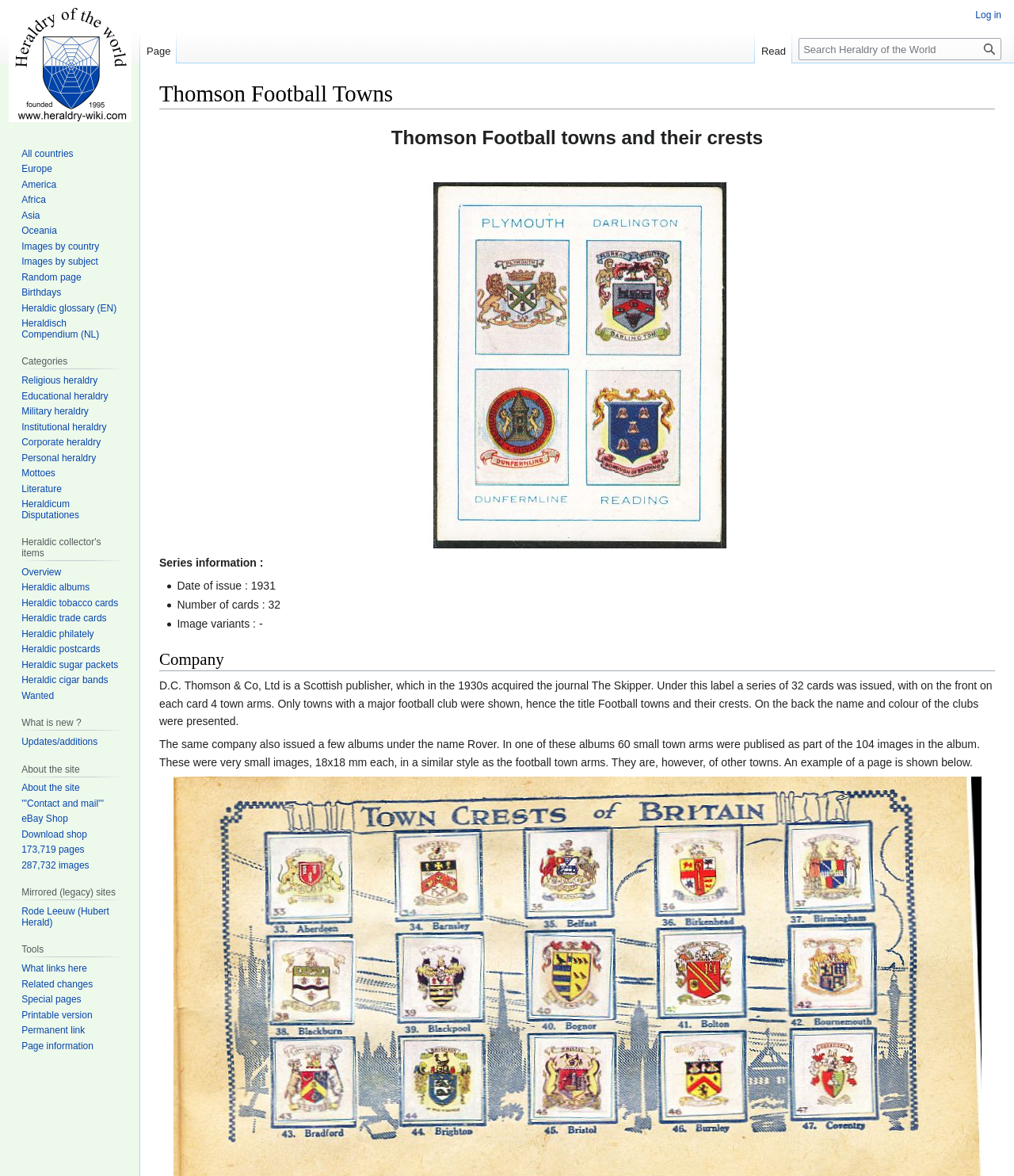Please provide the bounding box coordinates for the element that needs to be clicked to perform the following instruction: "View company information". The coordinates should be given as four float numbers between 0 and 1, i.e., [left, top, right, bottom].

[0.157, 0.552, 0.981, 0.571]